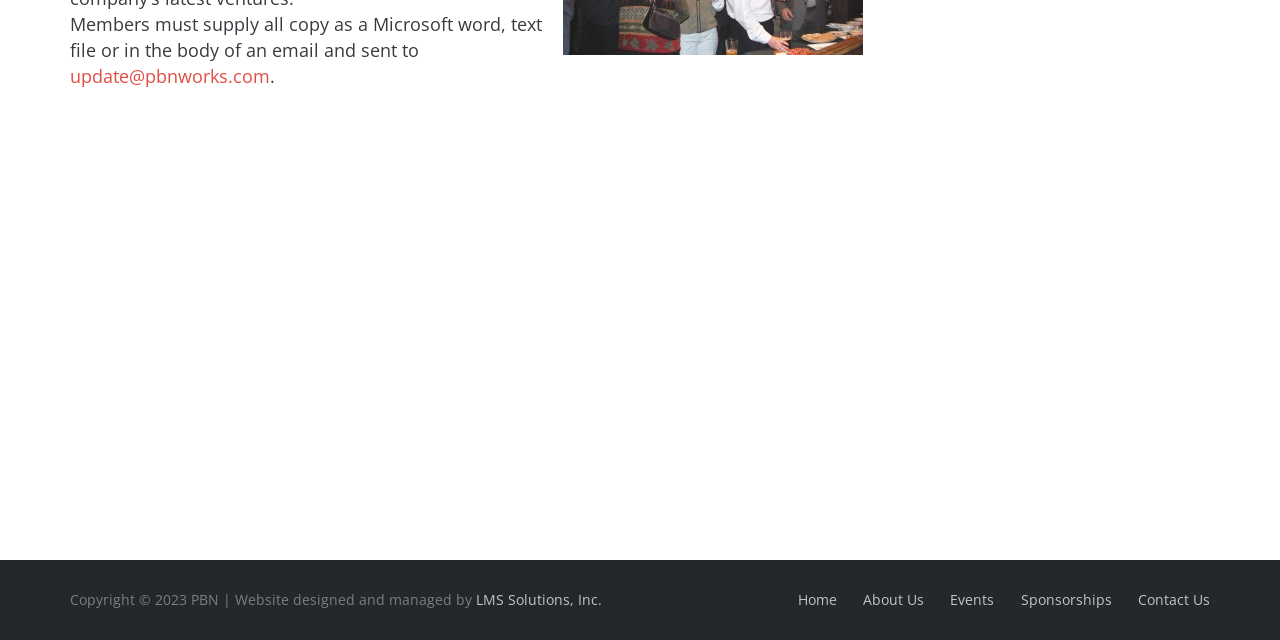Find the bounding box coordinates for the HTML element described as: "LMS Solutions, Inc.". The coordinates should consist of four float values between 0 and 1, i.e., [left, top, right, bottom].

[0.372, 0.922, 0.47, 0.952]